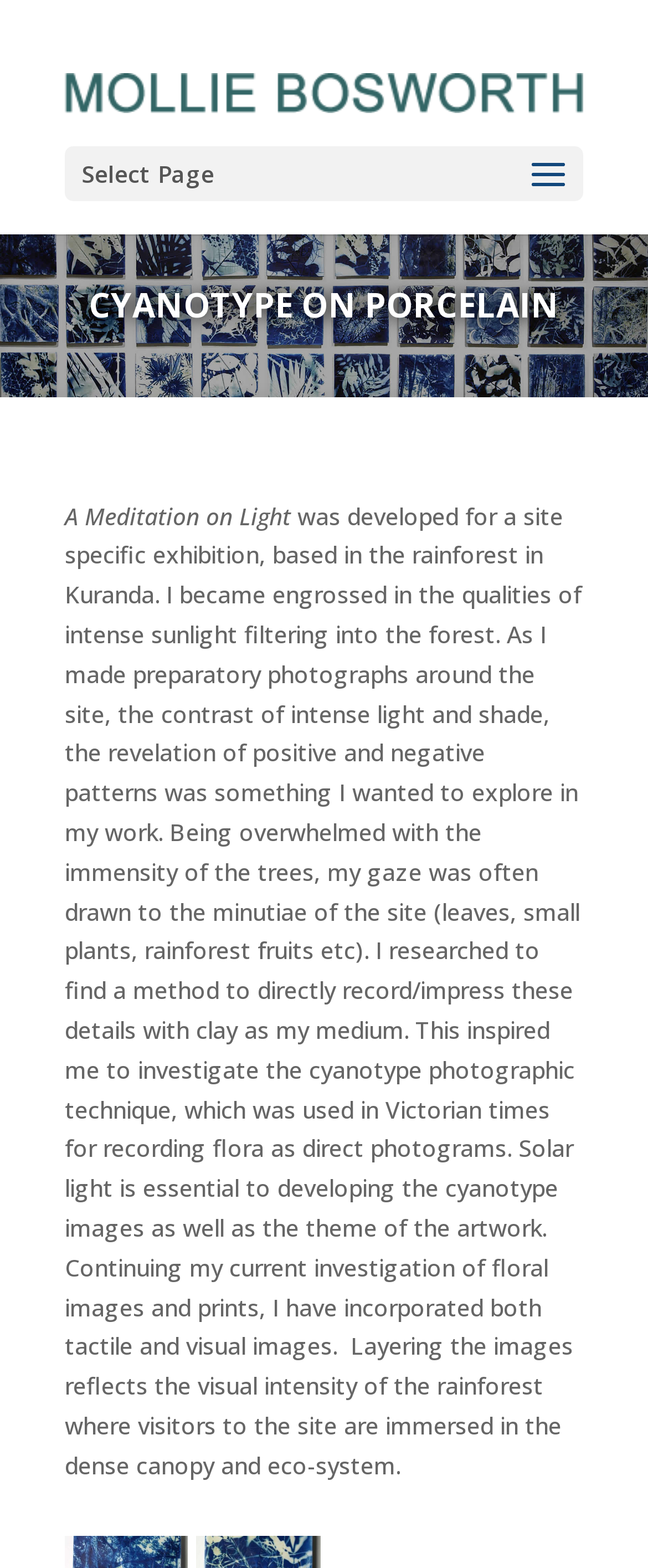What is the artist's name?
Answer the question with as much detail as possible.

The artist's name is mentioned in the link 'Mollie Bosworth Ceramic Artist' at the top of the page, which suggests that the webpage is about the artist's work.